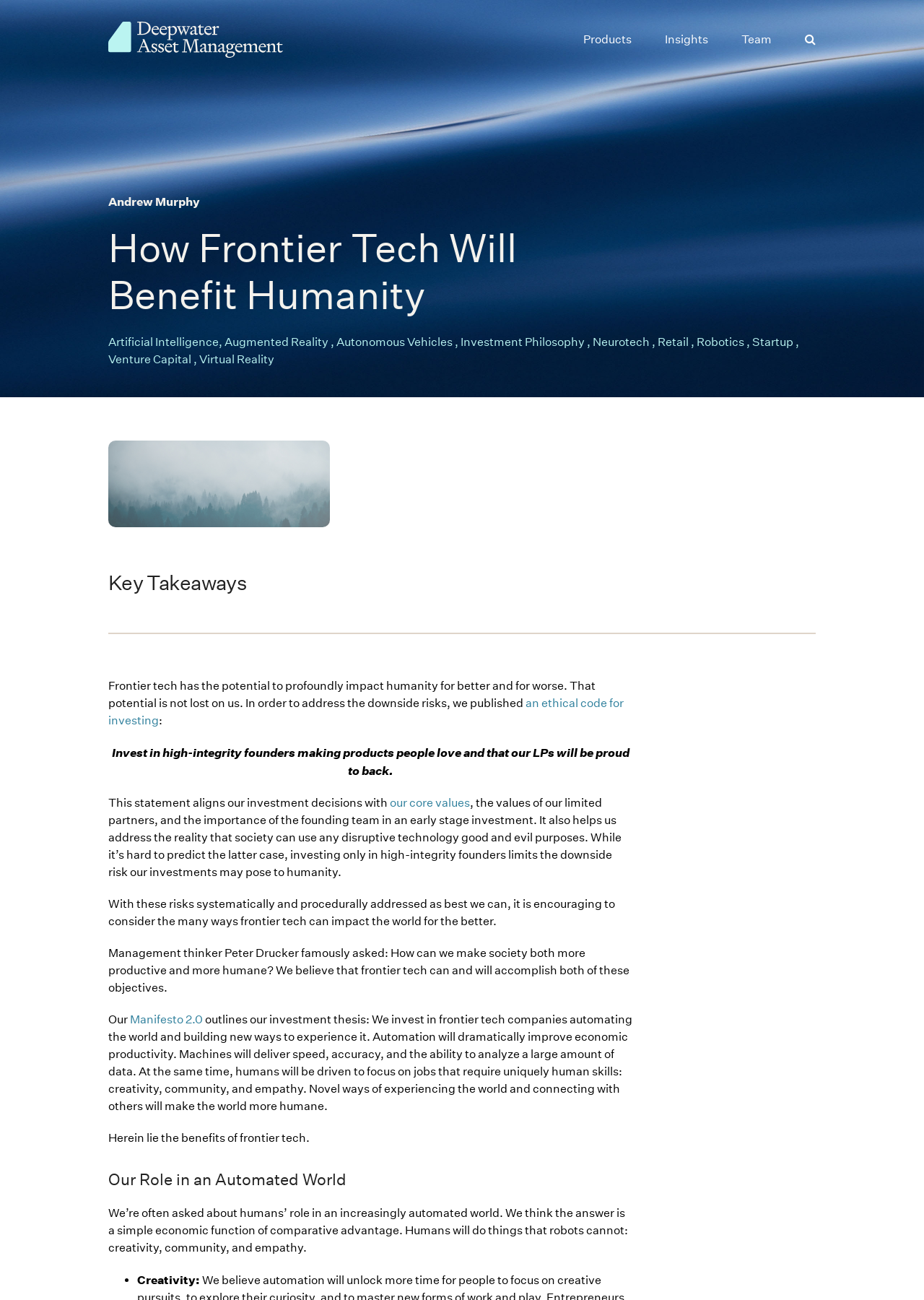Illustrate the webpage with a detailed description.

This webpage is about the benefits of frontier technology and its potential impact on humanity. At the top, there is a navigation menu with links to "Products", "Insights", "Team", and a search button. Below the navigation menu, there is a section with a logo and a title "How Frontier Tech Will Benefit Humanity | Deepwater". 

On the left side, there is a list of links to various topics related to frontier tech, including "Artificial Intelligence", "Augmented Reality", "Autonomous Vehicles", and more. 

The main content of the webpage is divided into sections. The first section discusses the potential risks and benefits of frontier tech and how the company addresses these risks. The text explains that the company has published an ethical code for investing and that they invest in high-integrity founders who make products that people love.

The next section is titled "Key Takeaways" and summarizes the company's investment thesis. The text explains that frontier tech can improve economic productivity and make the world more humane. 

Further down, there is a section titled "Our Role in an Automated World" which discusses the role of humans in a world where machines are increasingly automating tasks. The text argues that humans will focus on jobs that require uniquely human skills such as creativity, community, and empathy.

The webpage also includes a list with bullet points, highlighting the importance of creativity in an automated world.